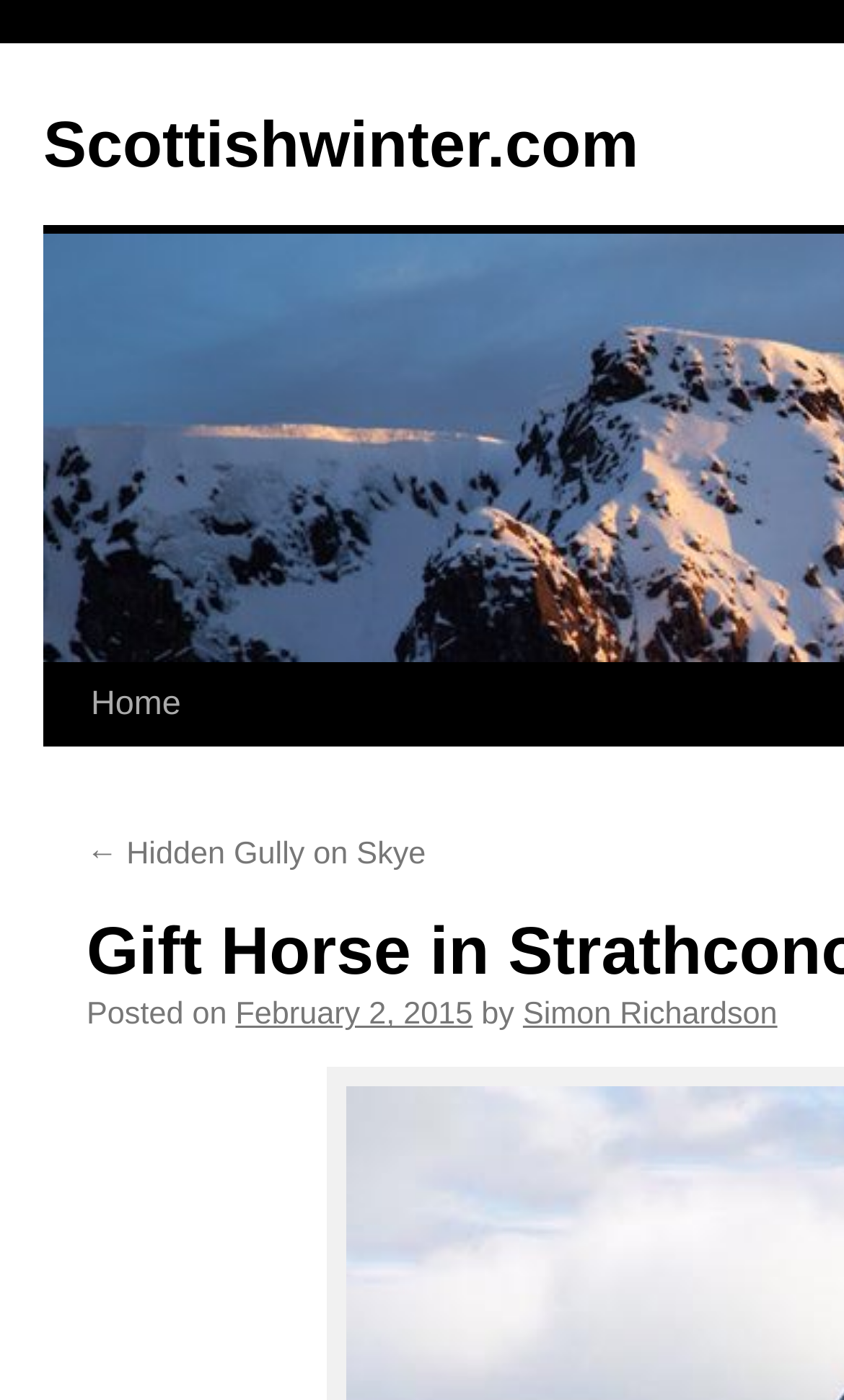What is the previous article?
Provide an in-depth and detailed explanation in response to the question.

I found the previous article by looking at the link '← Hidden Gully on Skye', which suggests that the previous article is 'Hidden Gully on Skye'.